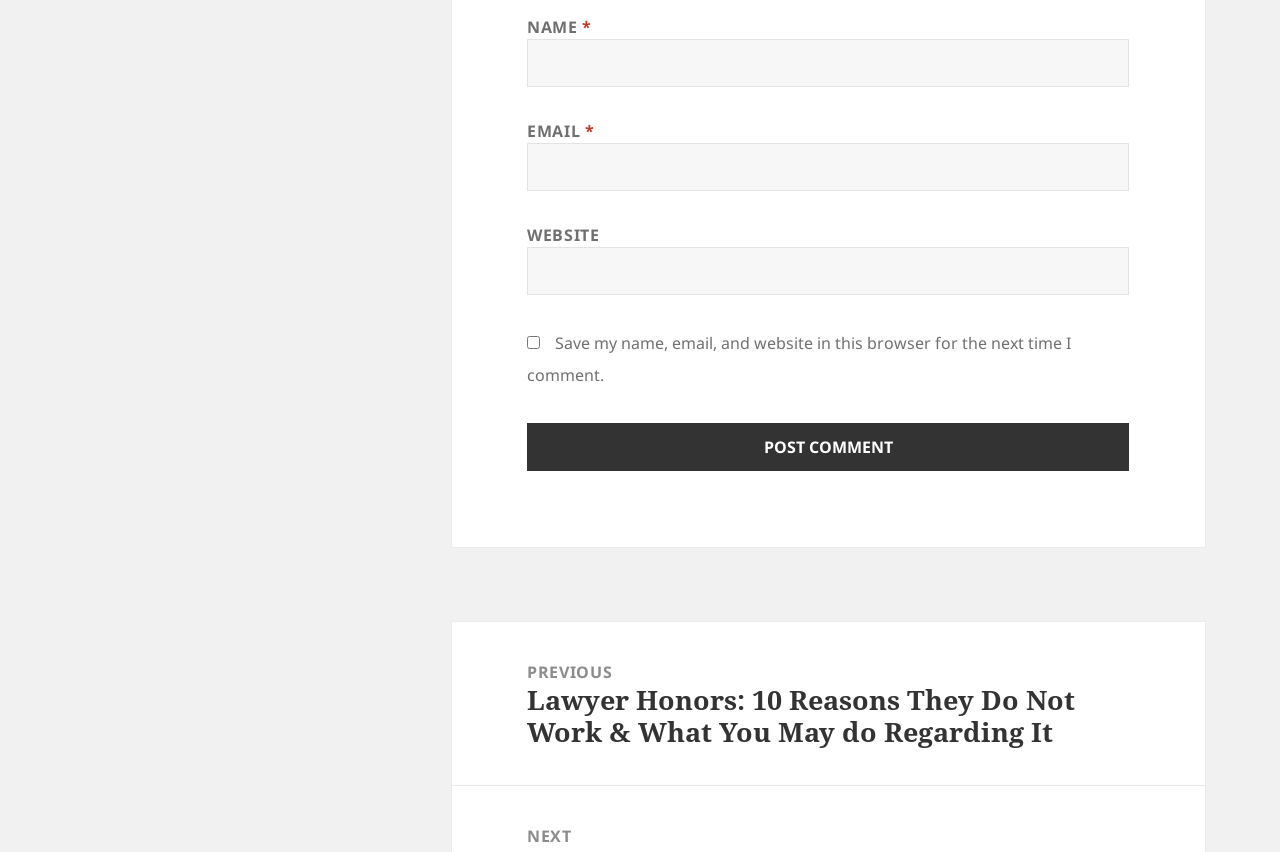Provide the bounding box for the UI element matching this description: "parent_node: NAME * name="author"".

[0.412, 0.046, 0.882, 0.103]